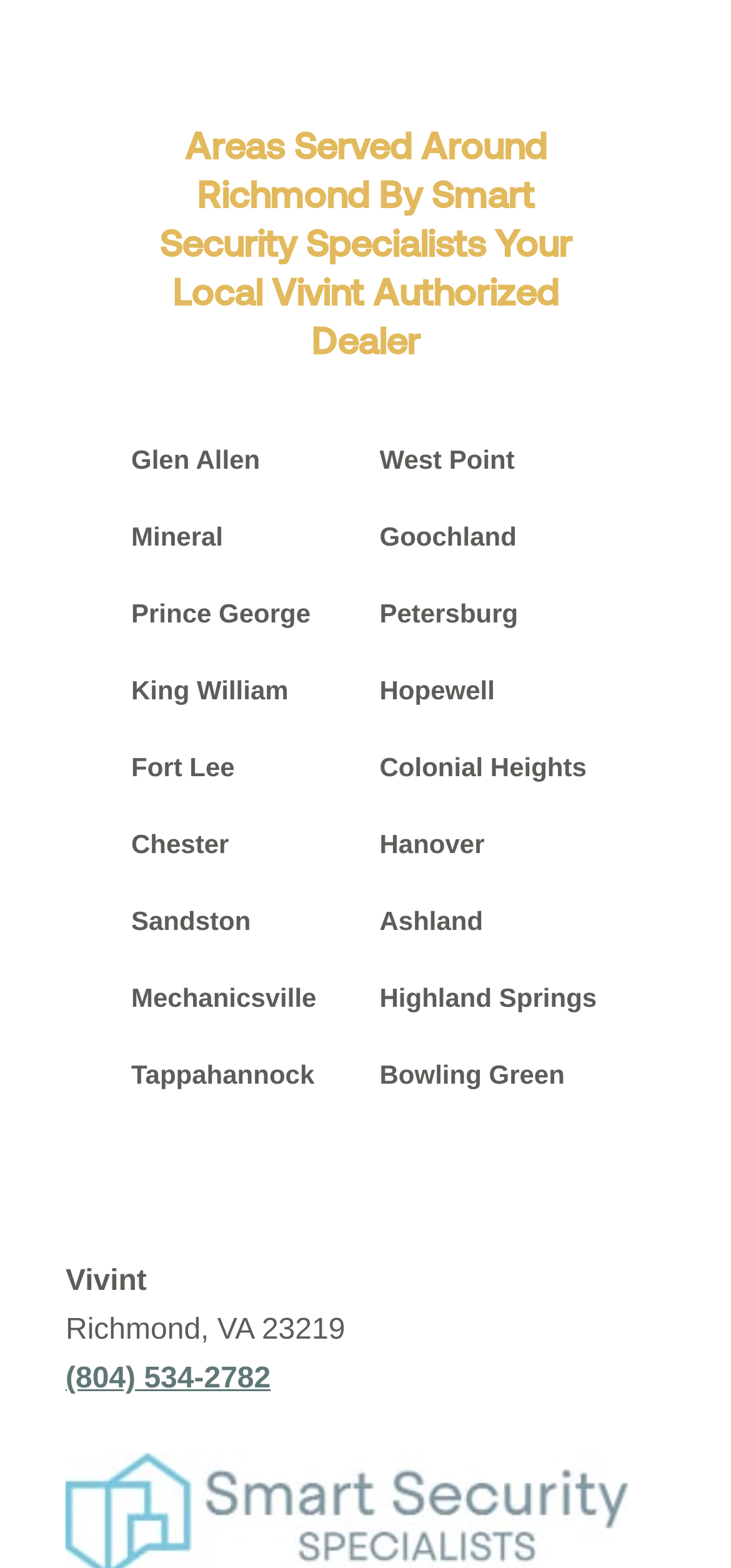Determine the bounding box coordinates of the region that needs to be clicked to achieve the task: "Visit Glen Allen".

[0.179, 0.284, 0.356, 0.303]